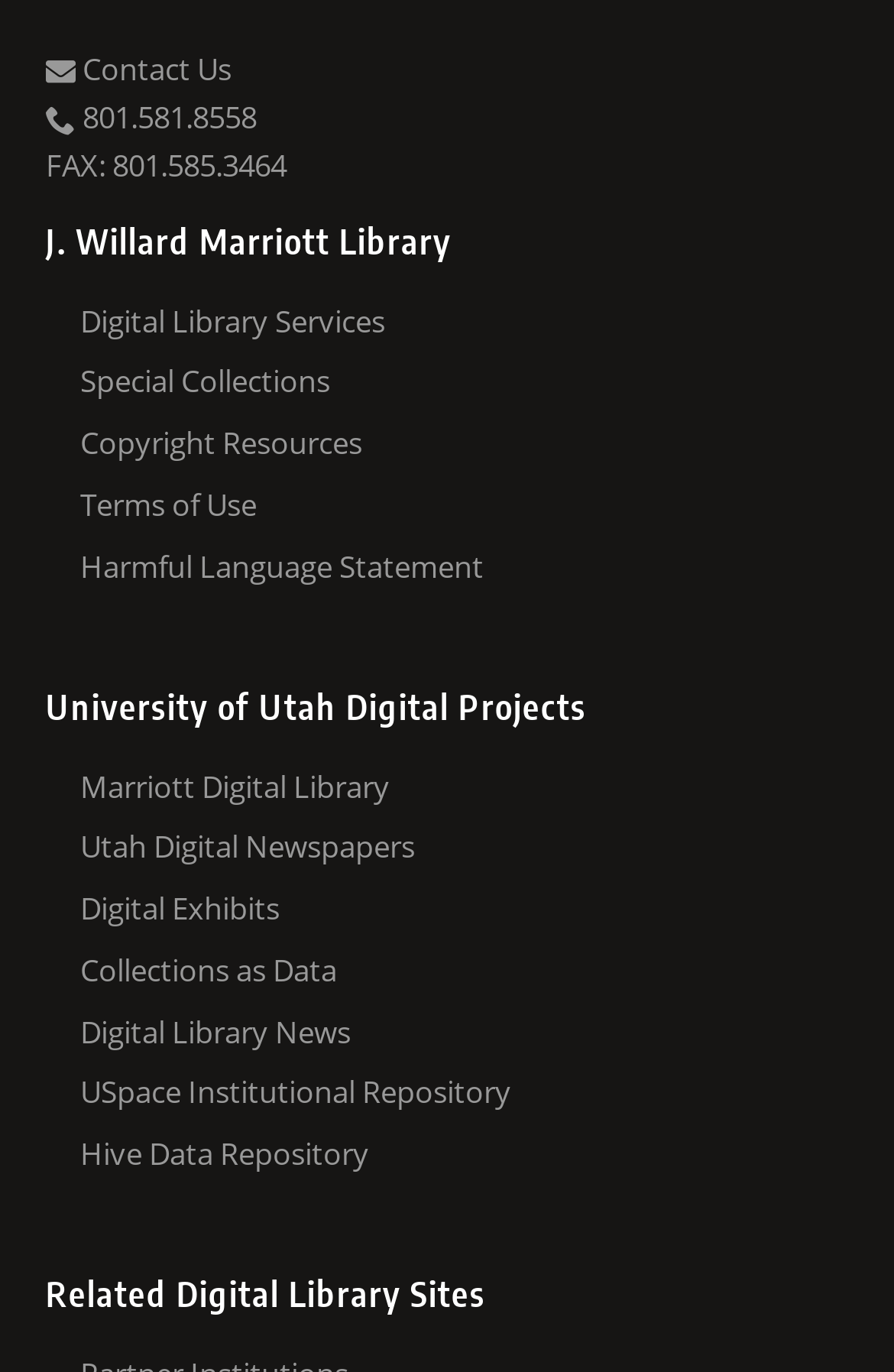Provide your answer in one word or a succinct phrase for the question: 
How many links are there under 'Related Digital Library Sites'?

3